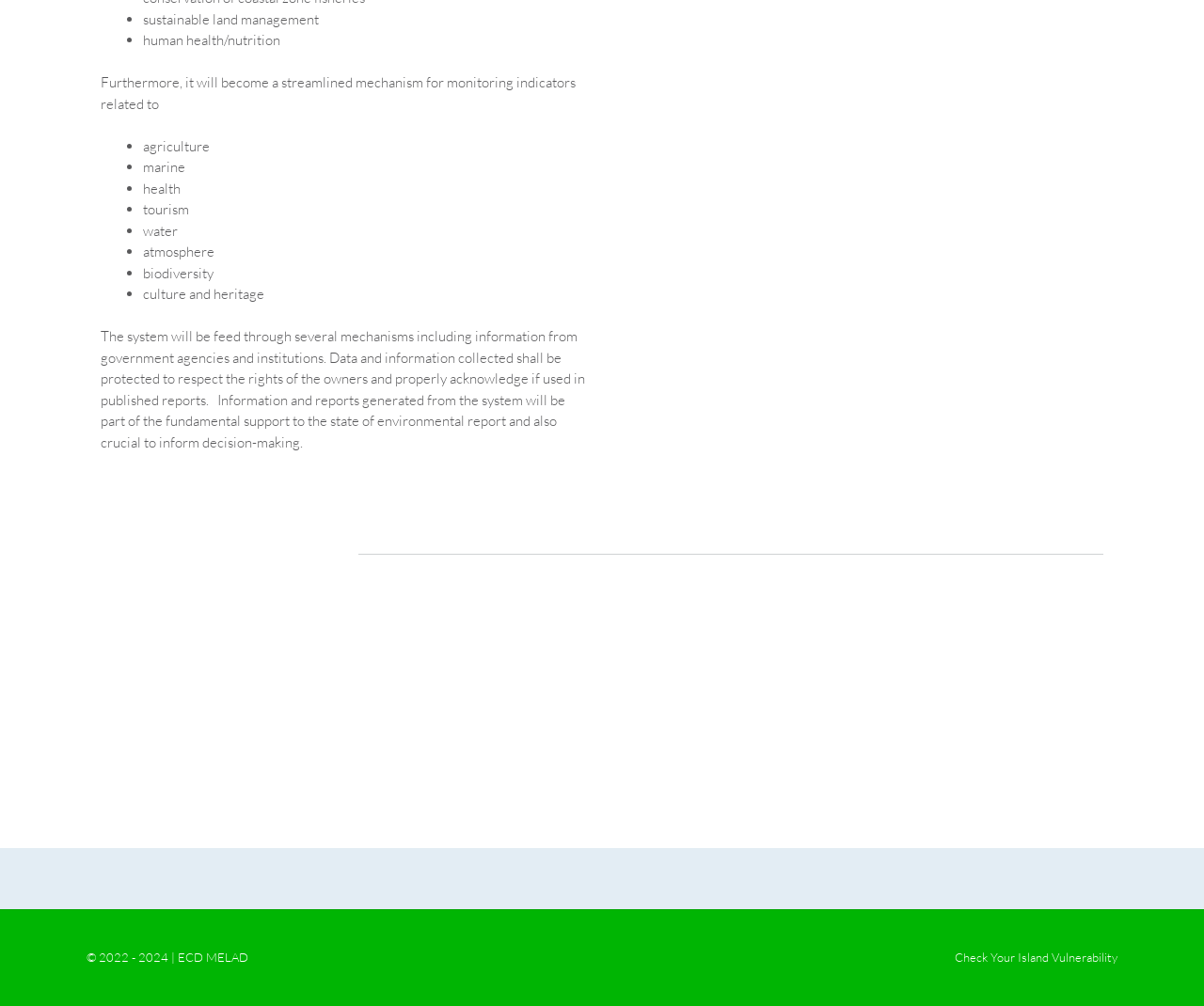Using the element description: "Check Your Island Vulnerability", determine the bounding box coordinates for the specified UI element. The coordinates should be four float numbers between 0 and 1, [left, top, right, bottom].

[0.788, 0.946, 0.928, 0.958]